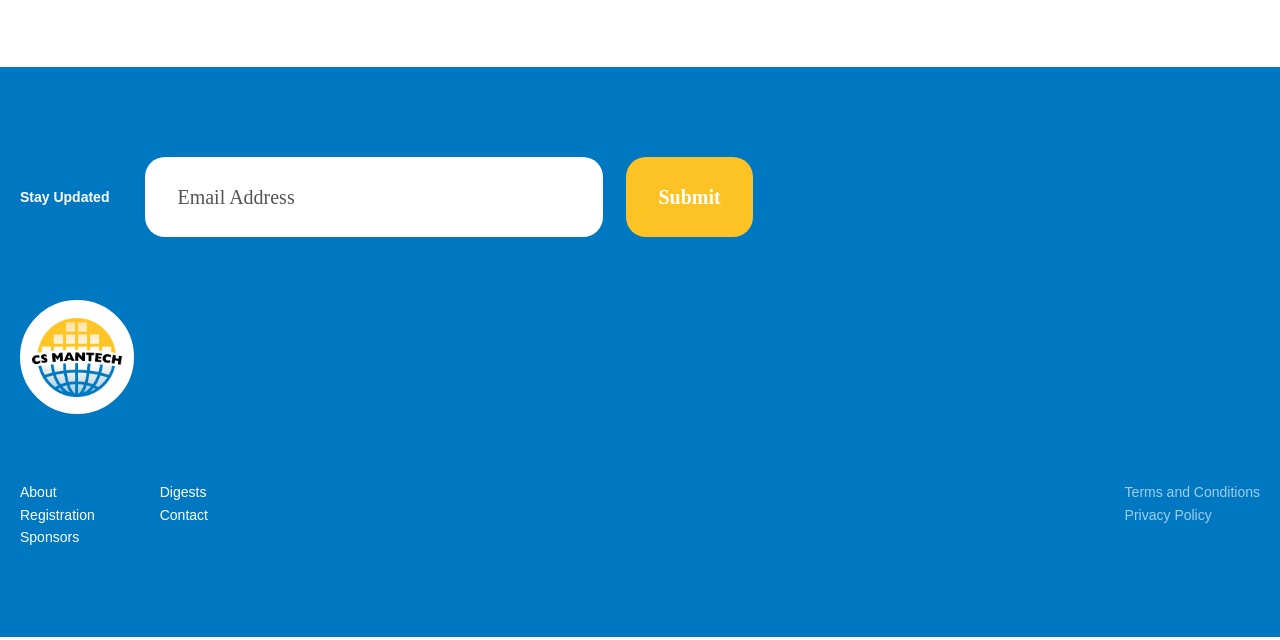Highlight the bounding box of the UI element that corresponds to this description: "alt="CS MANTECH Conference"".

[0.025, 0.497, 0.095, 0.62]